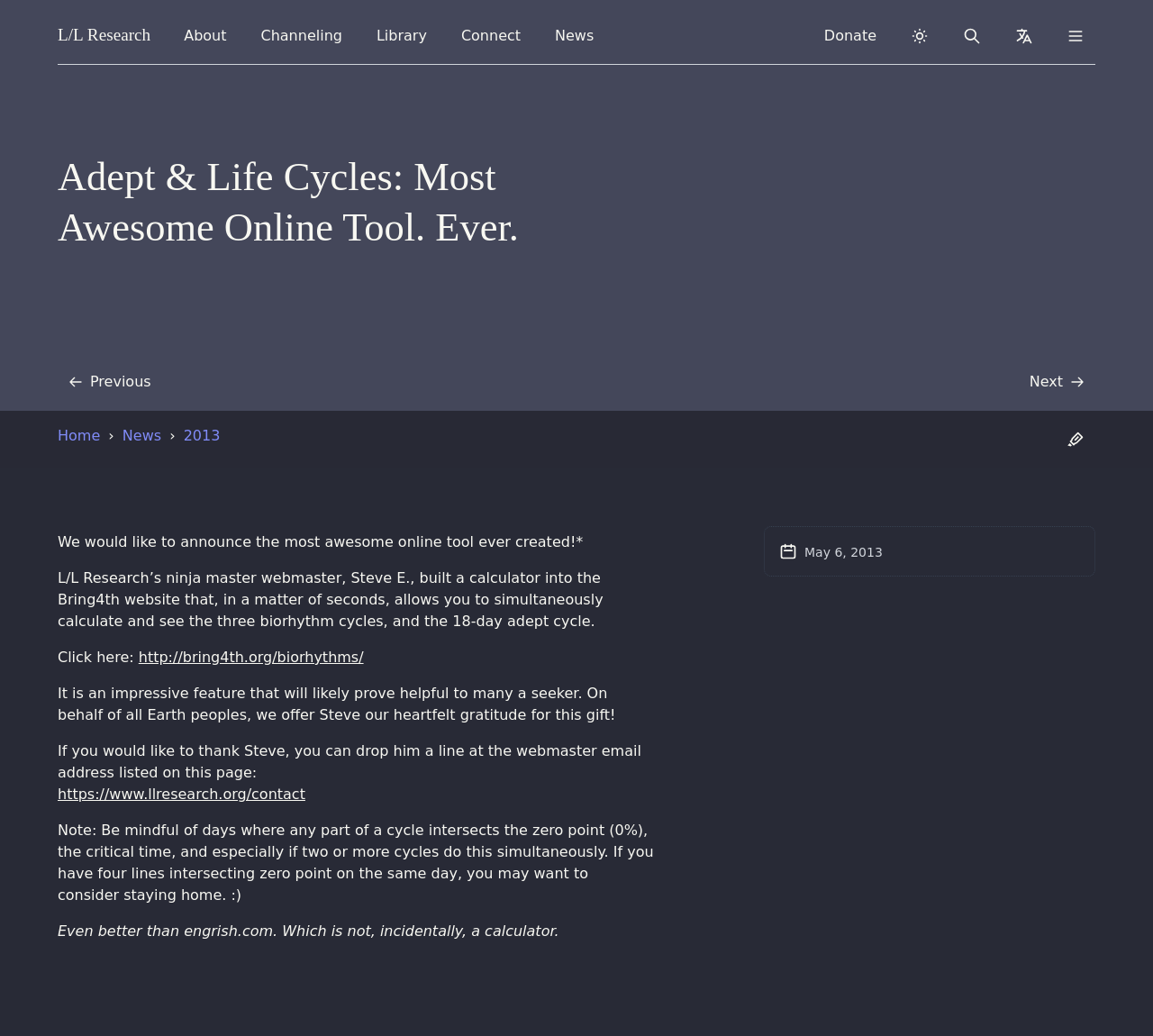Determine the bounding box coordinates of the clickable element necessary to fulfill the instruction: "Open the menu". Provide the coordinates as four float numbers within the 0 to 1 range, i.e., [left, top, right, bottom].

[0.916, 0.019, 0.95, 0.05]